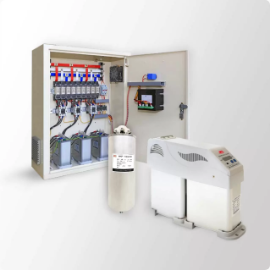Generate an in-depth description of the image you see.

The image showcases a sophisticated setup of electrical components used for power factor correction, prominently featuring an "Intelligent" Power Capacitor alongside conventional capacitor devices within an enclosed cabinet. The left side of the image displays a control panel, housing multiple relays and circuit breakers, designed for managing and monitoring the performance of the capacitor system. In the center, the round capacitor is clearly labeled, illustrating its capacity and intended function within electrical systems. To the right, an additional rectangular device adds to the comprehensive solution for optimizing energy efficiency. This configuration is essential for industries looking to improve electrical efficiency, reduce energy costs, and ensure the longevity of their power systems by addressing inductive loads and associated power factors.